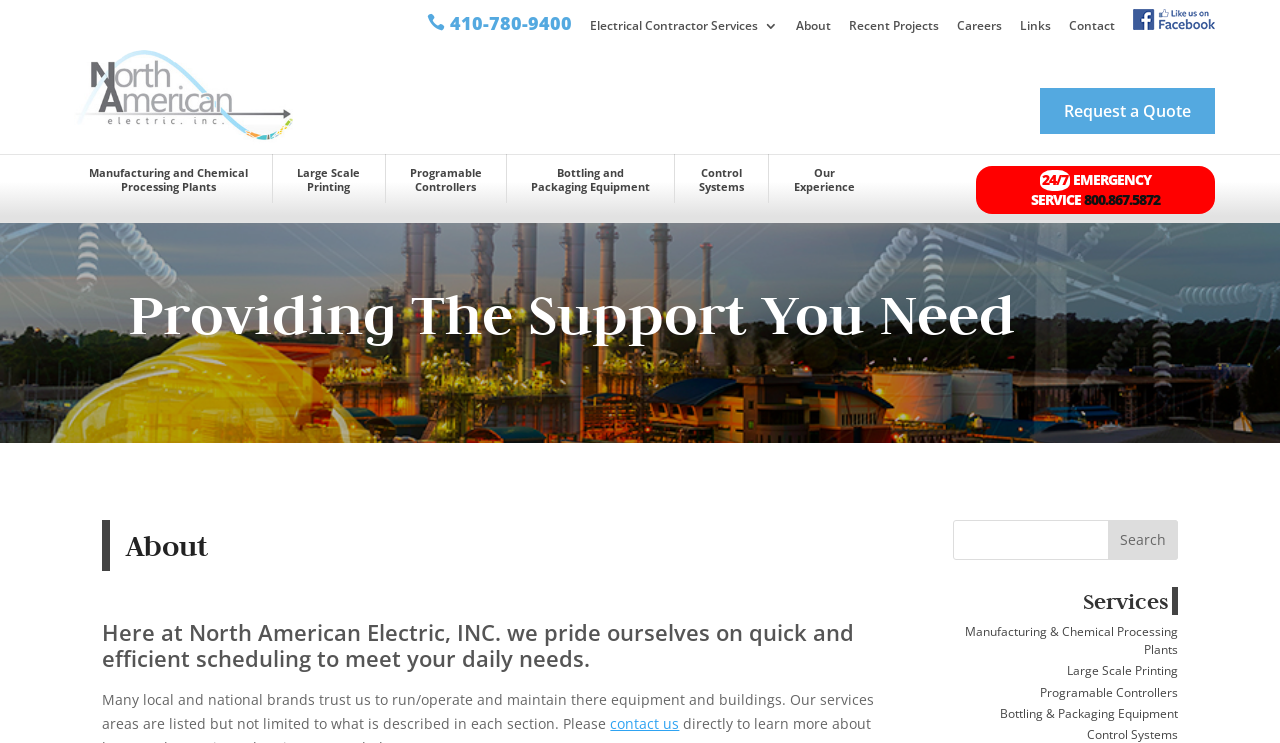Locate the bounding box coordinates of the UI element described by: "Manufacturing & Chemical Processing Plants". Provide the coordinates as four float numbers between 0 and 1, formatted as [left, top, right, bottom].

[0.754, 0.839, 0.92, 0.886]